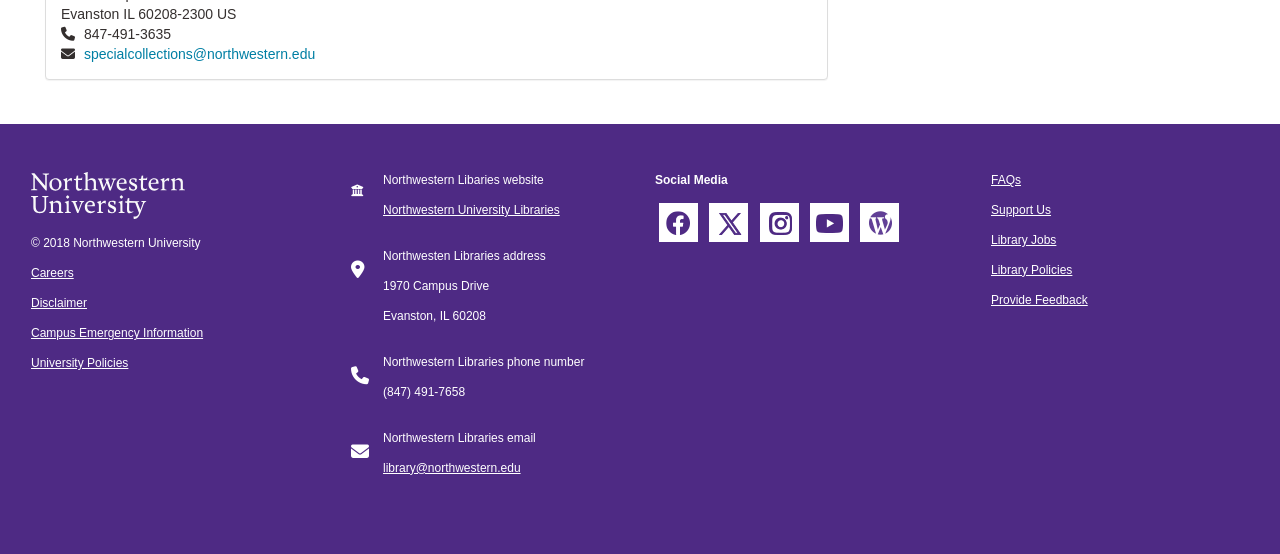Identify the bounding box coordinates of the region that needs to be clicked to carry out this instruction: "check the phone number". Provide these coordinates as four float numbers ranging from 0 to 1, i.e., [left, top, right, bottom].

[0.299, 0.694, 0.363, 0.72]